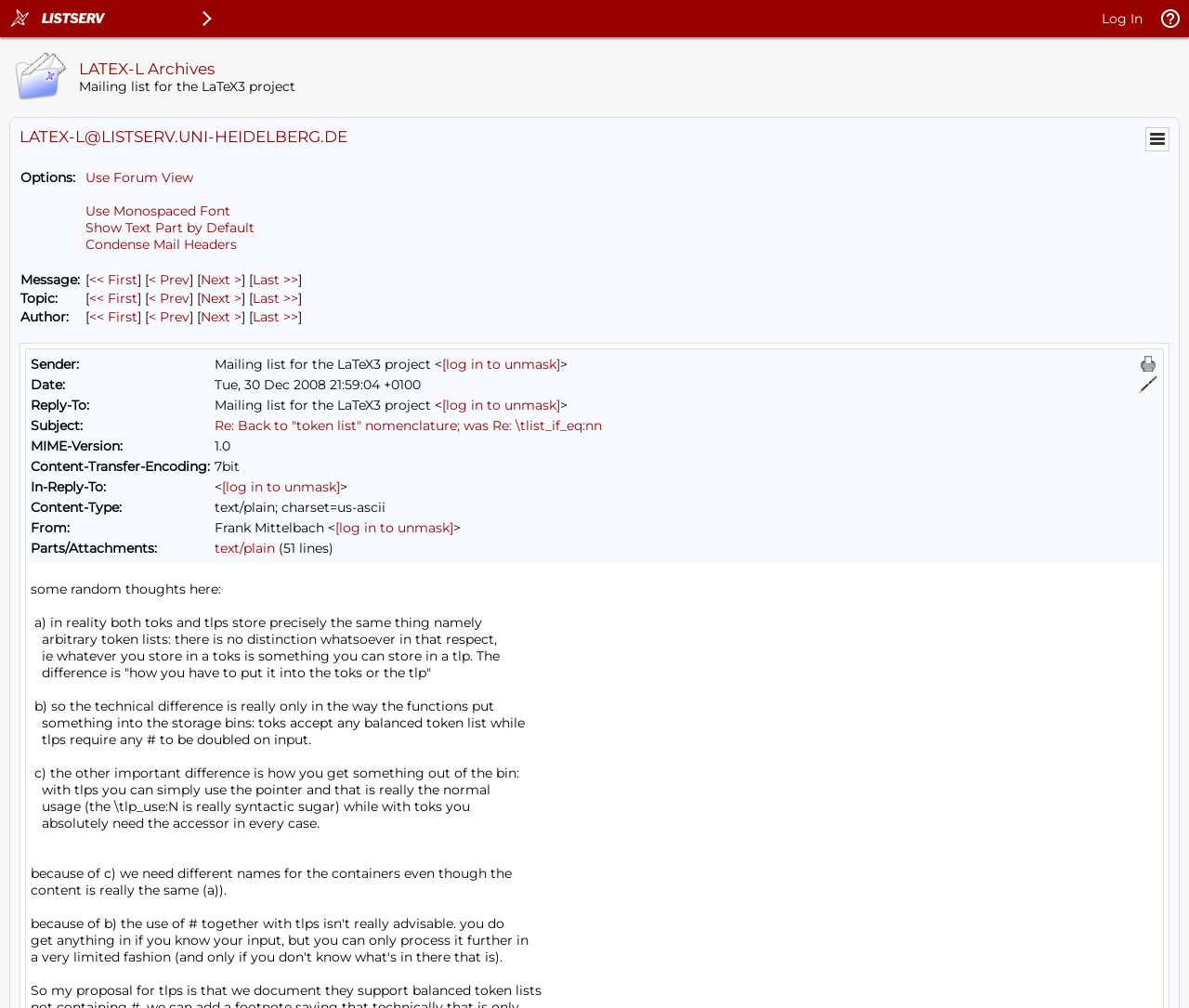Provide the bounding box coordinates of the UI element this sentence describes: "[log in to unmask]".

[0.372, 0.394, 0.471, 0.41]